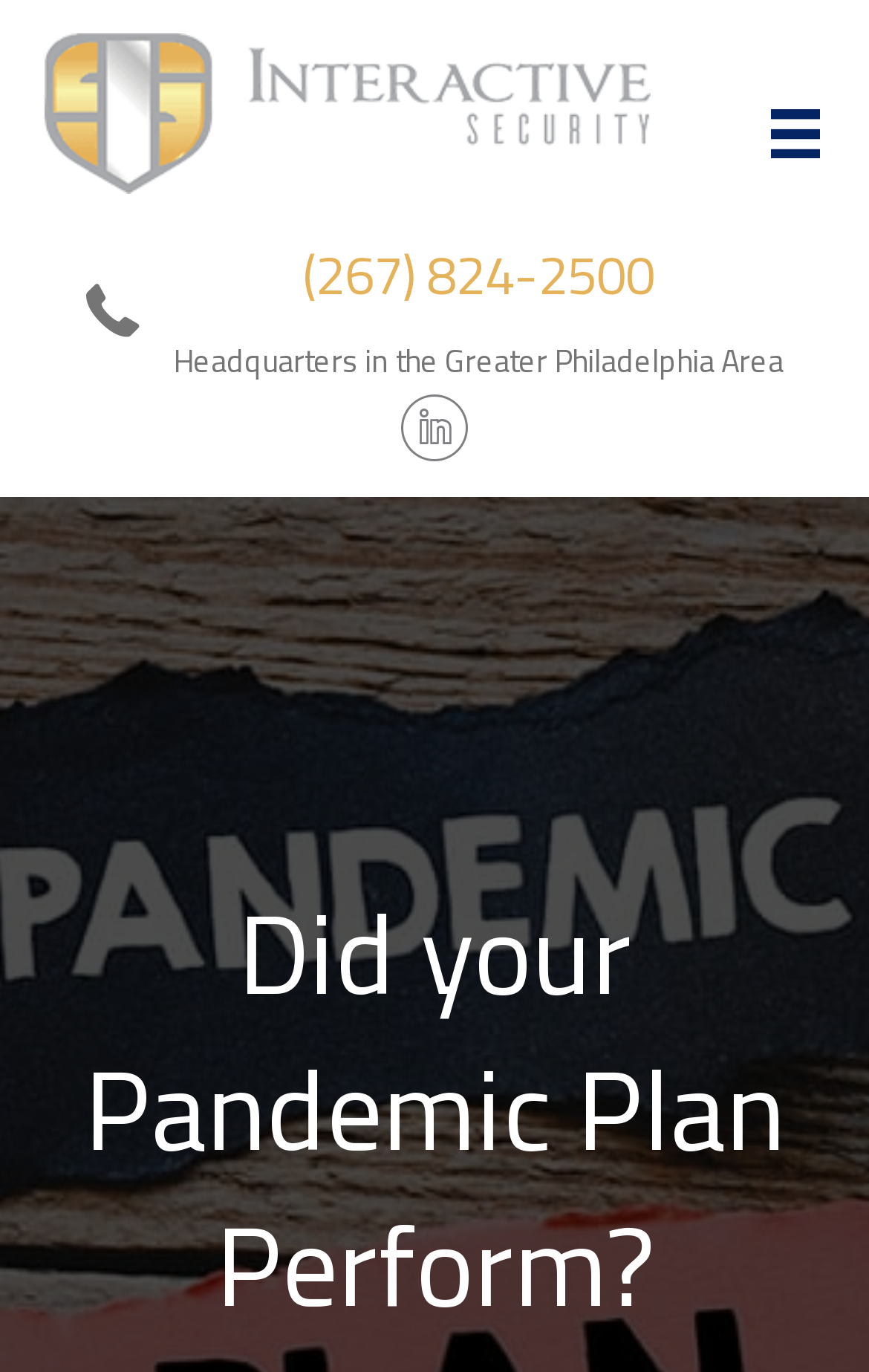Please give a concise answer to this question using a single word or phrase: 
What is the logo of the company?

Interactive logo